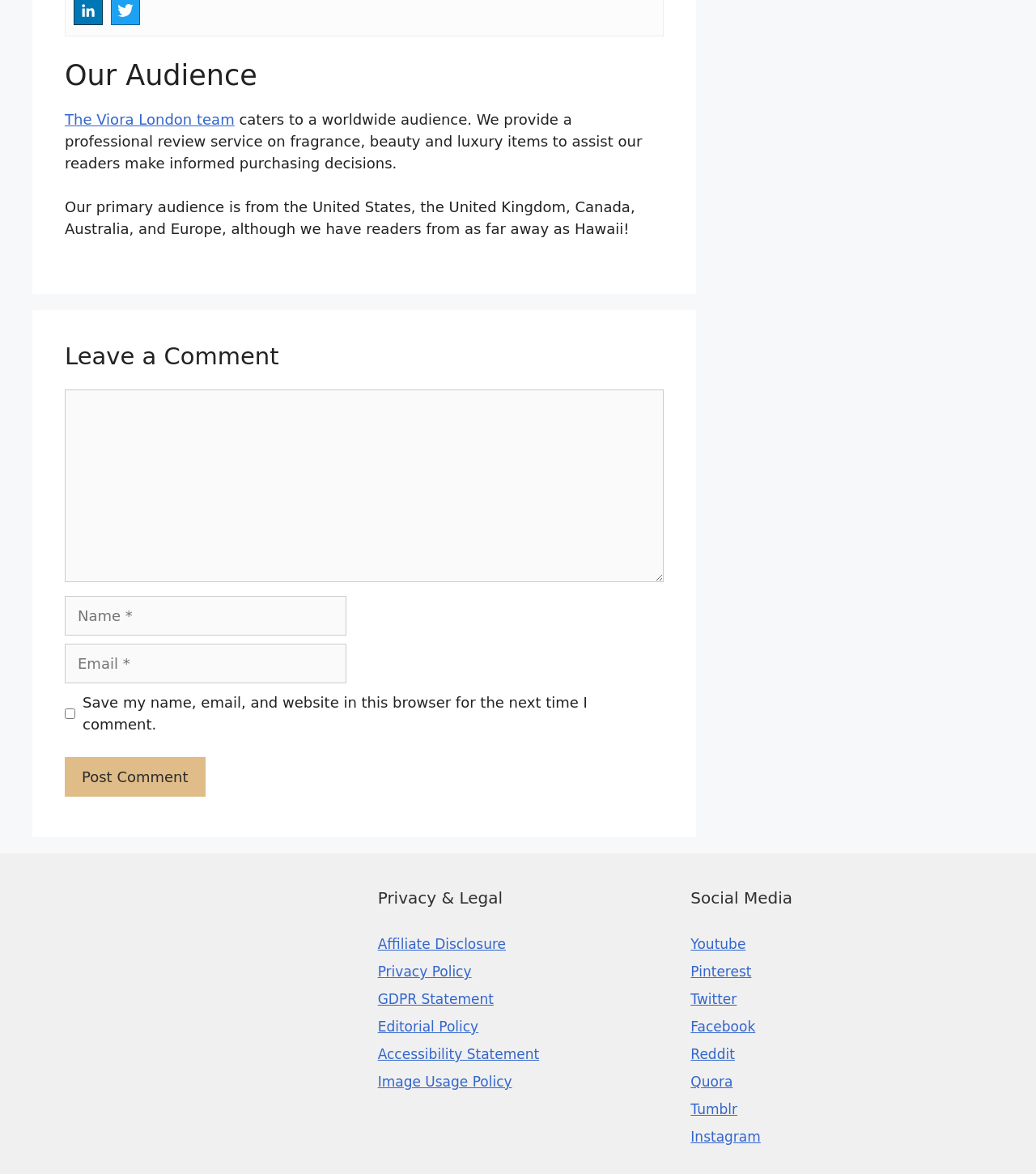Based on the element description, predict the bounding box coordinates (top-left x, top-left y, bottom-right x, bottom-right y) for the UI element in the screenshot: The Viora London team

[0.062, 0.095, 0.226, 0.109]